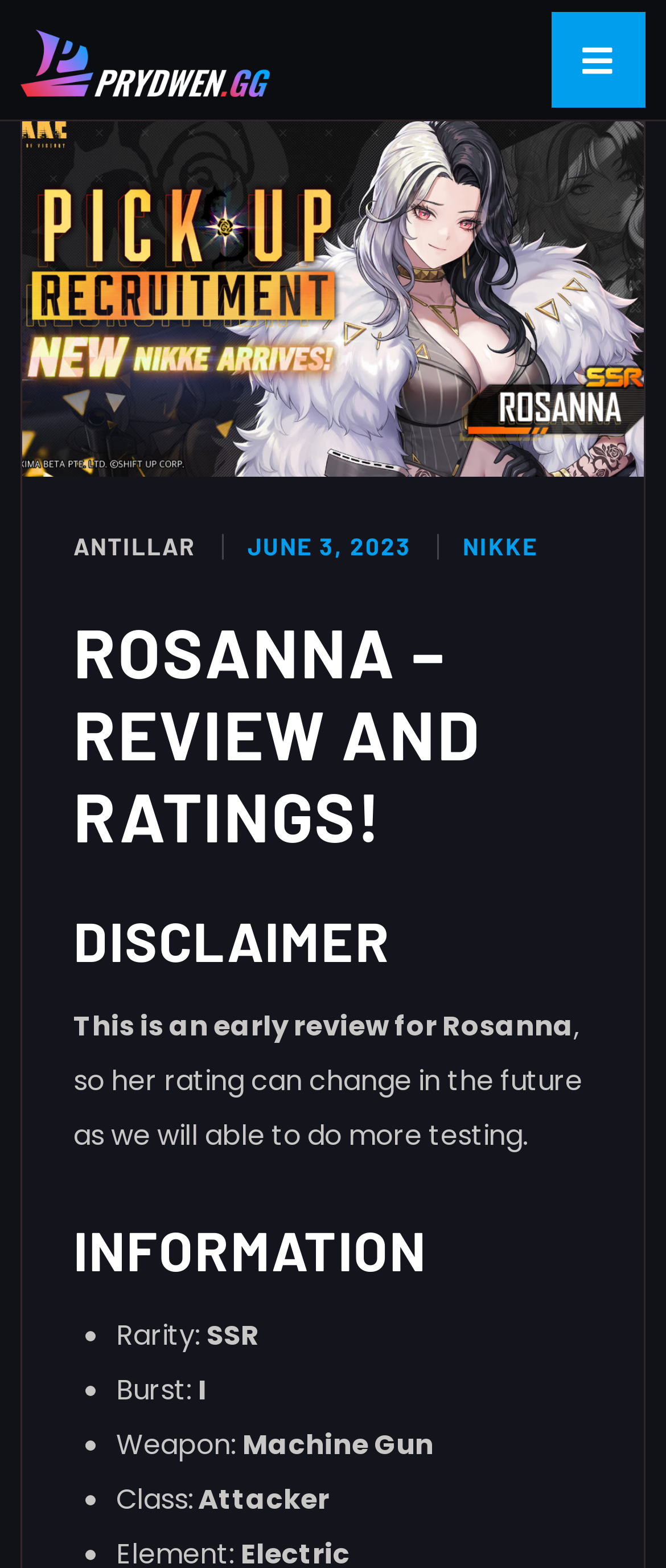Please provide a comprehensive response to the question based on the details in the image: What is the disclaimer about?

I read the 'DISCLAIMER' section, which says 'This is an early review for Rosanna, so her rating can change in the future as we will able to do more testing.' This implies that the review is not final and may change later.